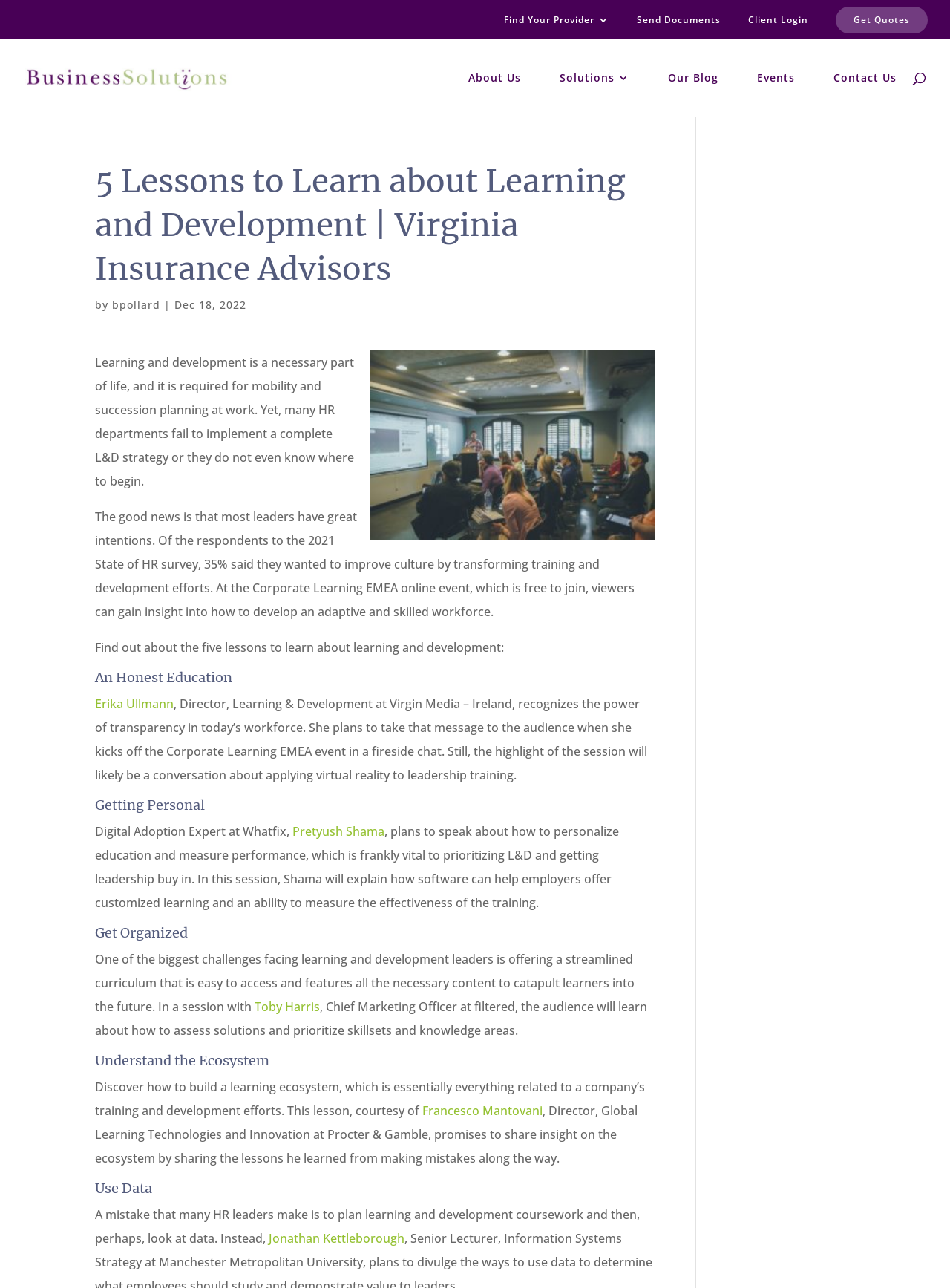Locate the bounding box coordinates of the clickable area needed to fulfill the instruction: "Learn about business solutions".

[0.027, 0.053, 0.282, 0.066]